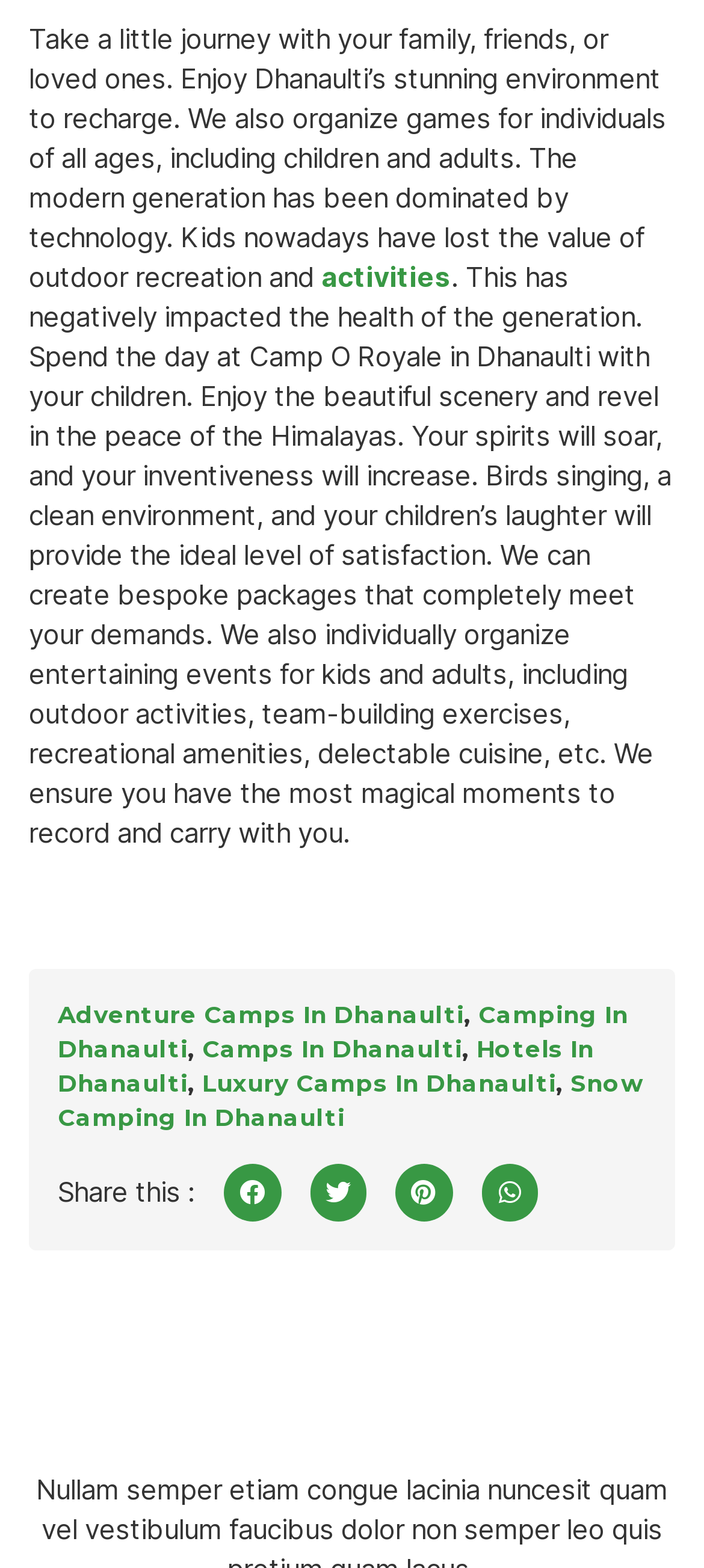For the element described, predict the bounding box coordinates as (top-left x, top-left y, bottom-right x, bottom-right y). All values should be between 0 and 1. Element description: camps in dhanaulti

[0.287, 0.659, 0.656, 0.678]